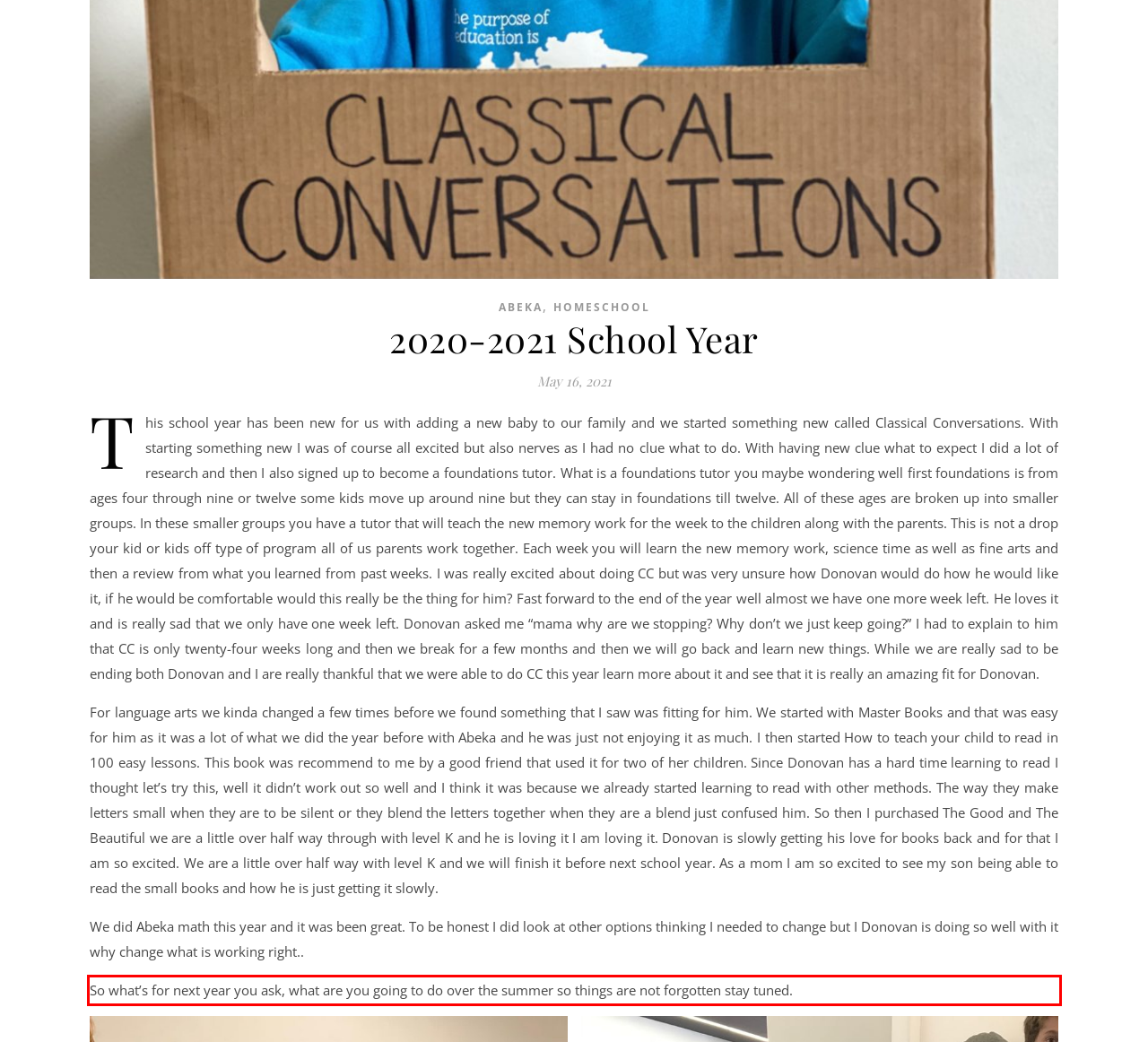Within the provided webpage screenshot, find the red rectangle bounding box and perform OCR to obtain the text content.

So what’s for next year you ask, what are you going to do over the summer so things are not forgotten stay tuned.